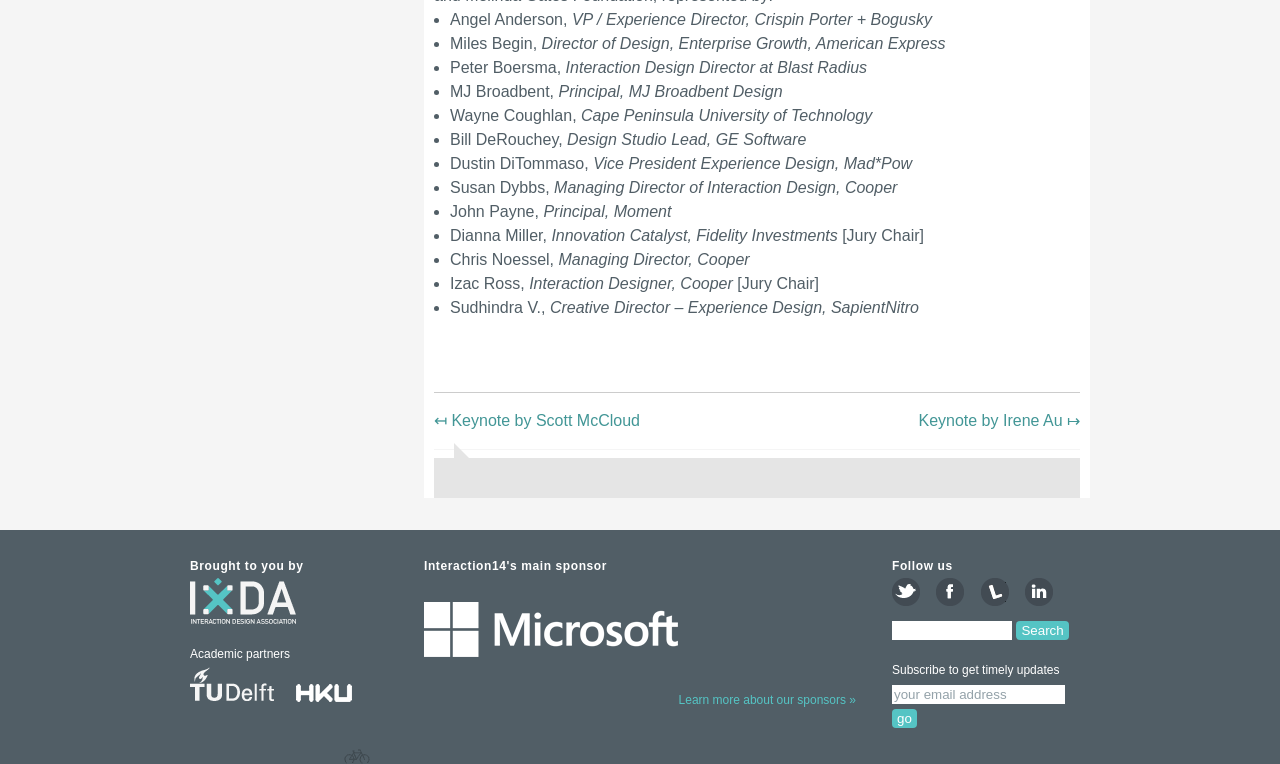Identify the bounding box coordinates of the clickable region required to complete the instruction: "Click on the link to read the keynote by Scott McCloud". The coordinates should be given as four float numbers within the range of 0 and 1, i.e., [left, top, right, bottom].

[0.339, 0.539, 0.5, 0.561]